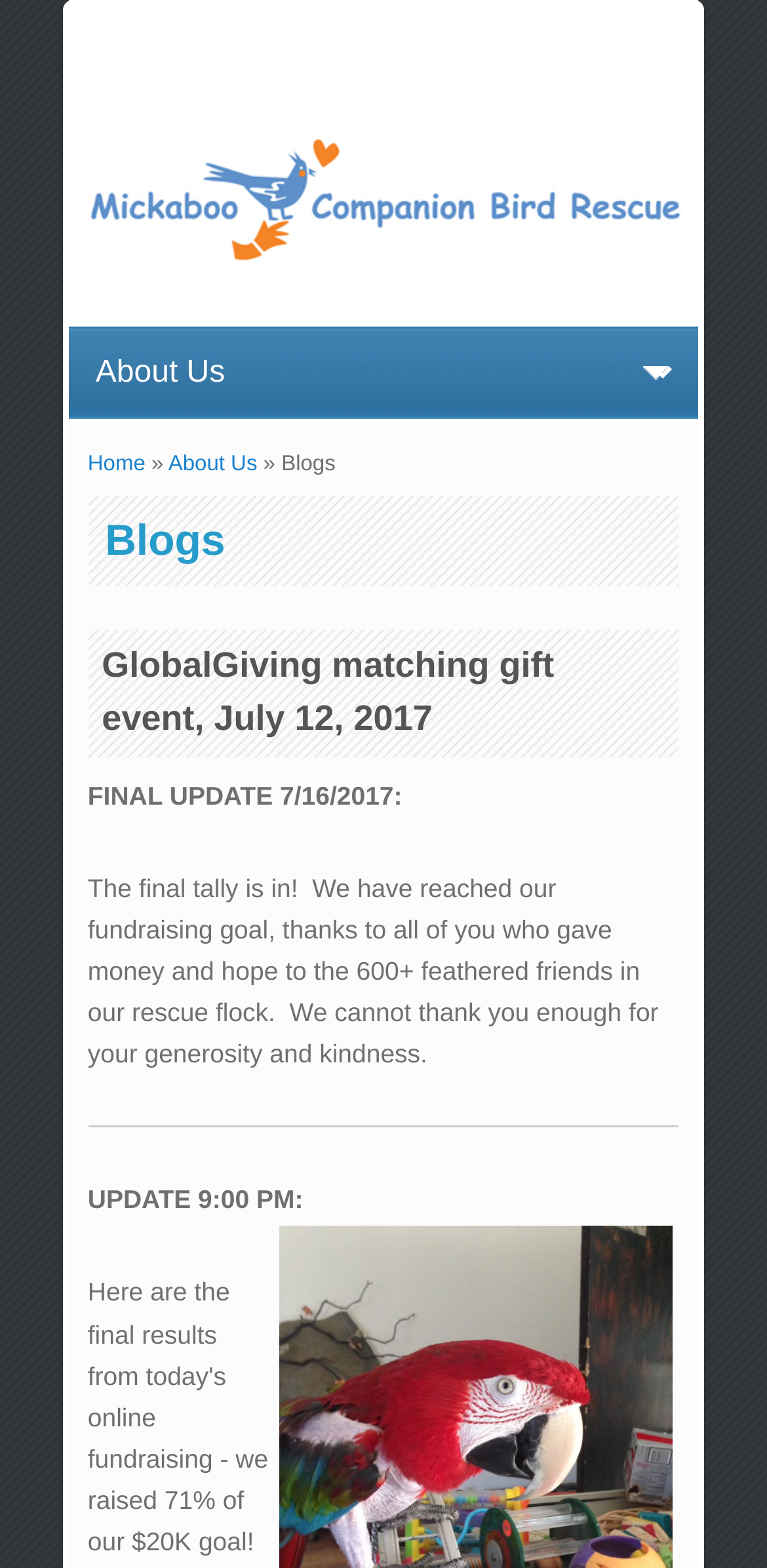Construct a comprehensive description capturing every detail on the webpage.

The webpage is about Mickaboo's blogs, with a focus on a specific blog post about a GlobalGiving matching gift event. At the top left, there is a link to the "Home" page, accompanied by a small image. To the right of the "Home" link, there is a combobox with a dropdown menu.

Below the combobox, there is a heading that says "You are here", followed by a breadcrumb navigation menu that shows the current page's location. The menu consists of links to "Home", "About Us", and "Blogs", separated by "»" characters.

The main content of the page is a blog post with a heading that reads "GlobalGiving matching gift event, July 12, 2017". The post has a link to the same title, and the content is divided into several sections. The first section has a static text that says "FINAL UPDATE 7/16/2017:", followed by a paragraph of text that summarizes the outcome of the fundraising event.

Below the first section, there is a horizontal separator line, and then another section with a static text that says "UPDATE 9:00 PM:". The webpage has a total of 3 links, 2 images, 5 headings, and 5 static text elements.